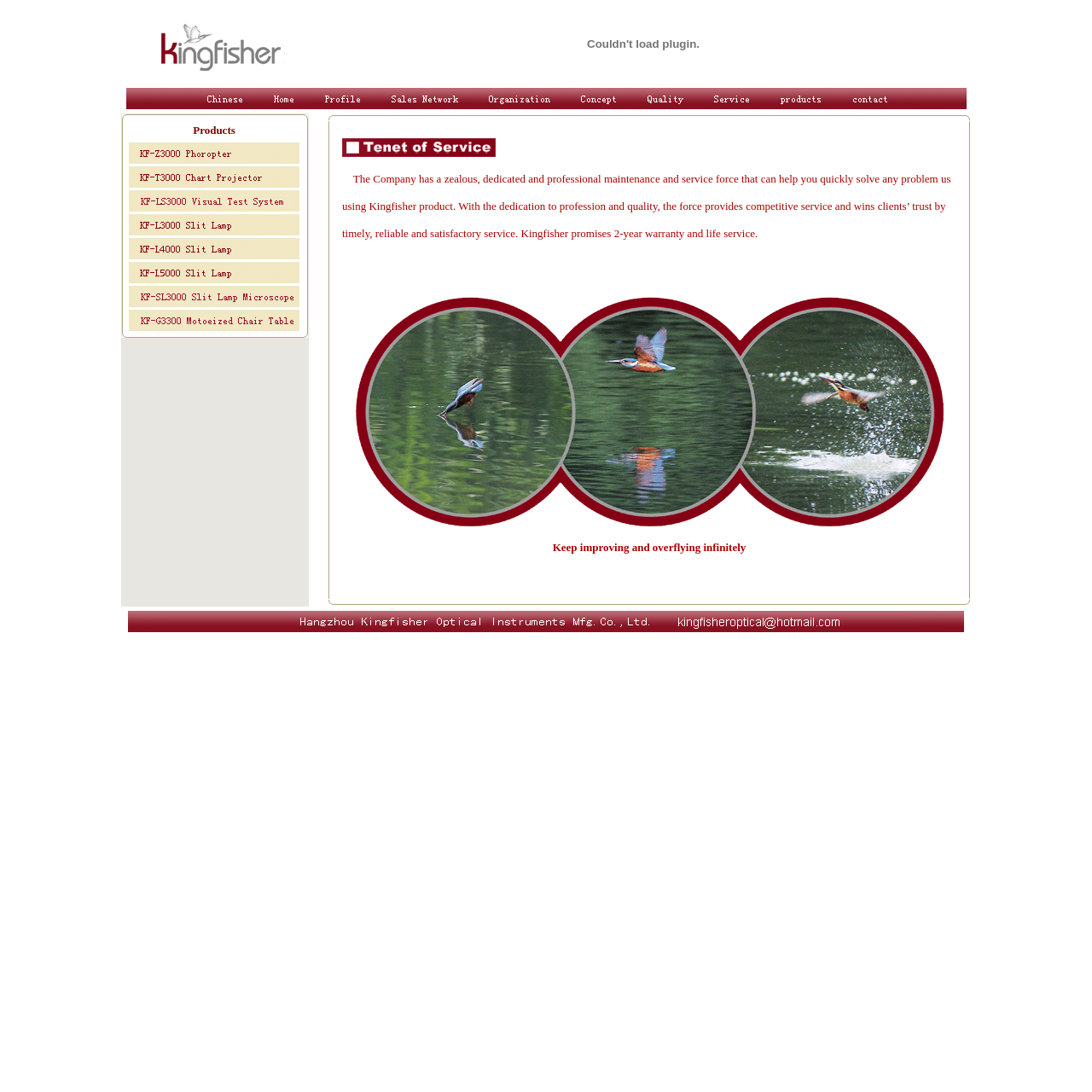What is the name of the company?
We need a detailed and meticulous answer to the question.

The company name is mentioned in the text as 'Kingfisher' which is described as having a zealous, dedicated and professional maintenance and service force.